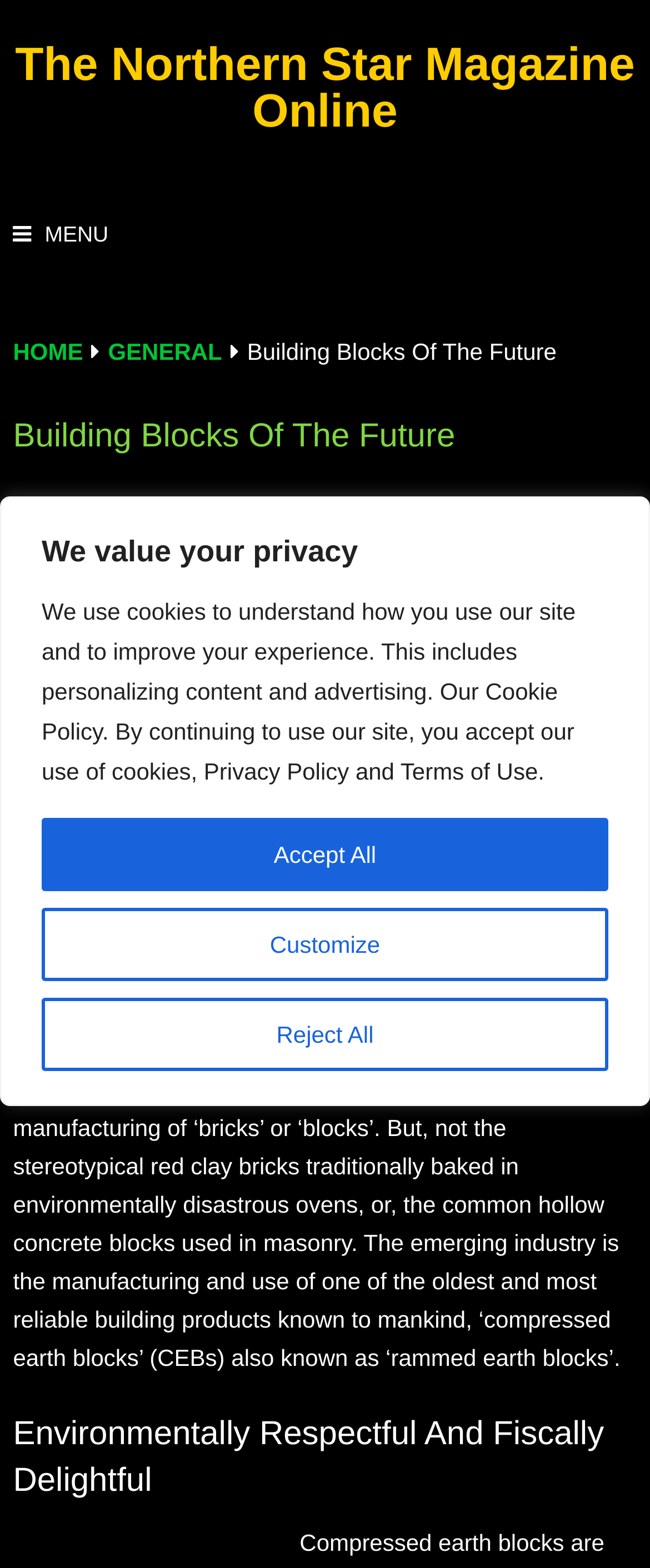What is the main topic of the webpage?
Based on the image content, provide your answer in one word or a short phrase.

Building Blocks Of The Future